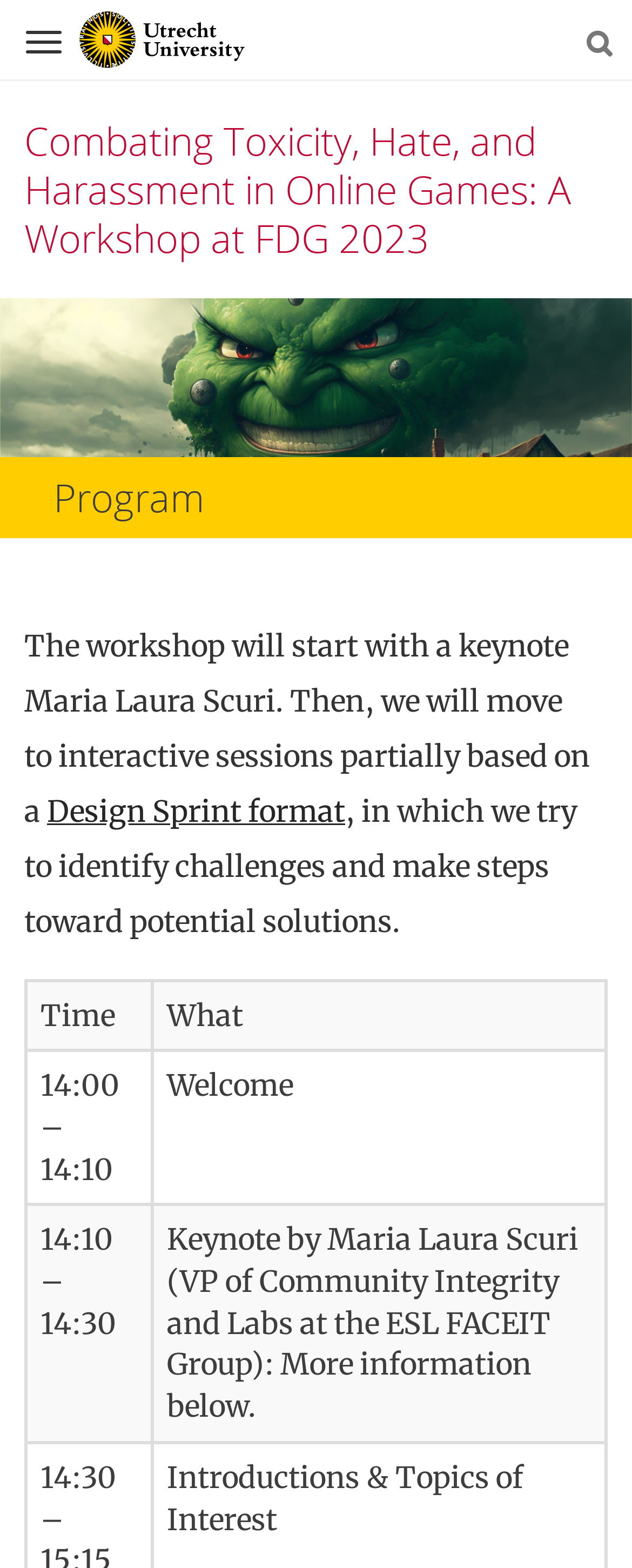Who is the keynote speaker?
Please give a well-detailed answer to the question.

I found the keynote speaker's name by reading the text under the 'Program' heading, which mentions that the workshop will start with a keynote by Maria Laura Scuri.